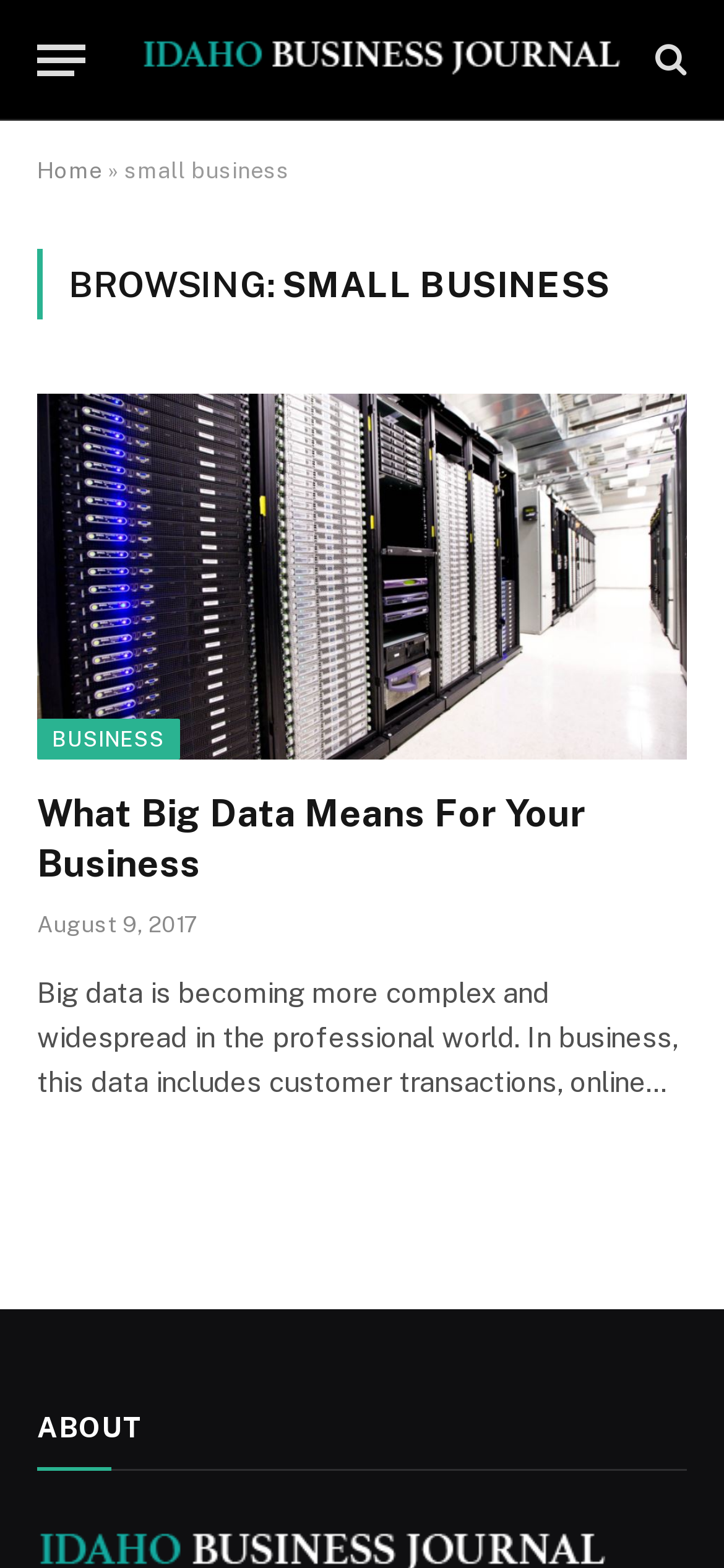Answer this question in one word or a short phrase: How many articles are listed on this page?

1